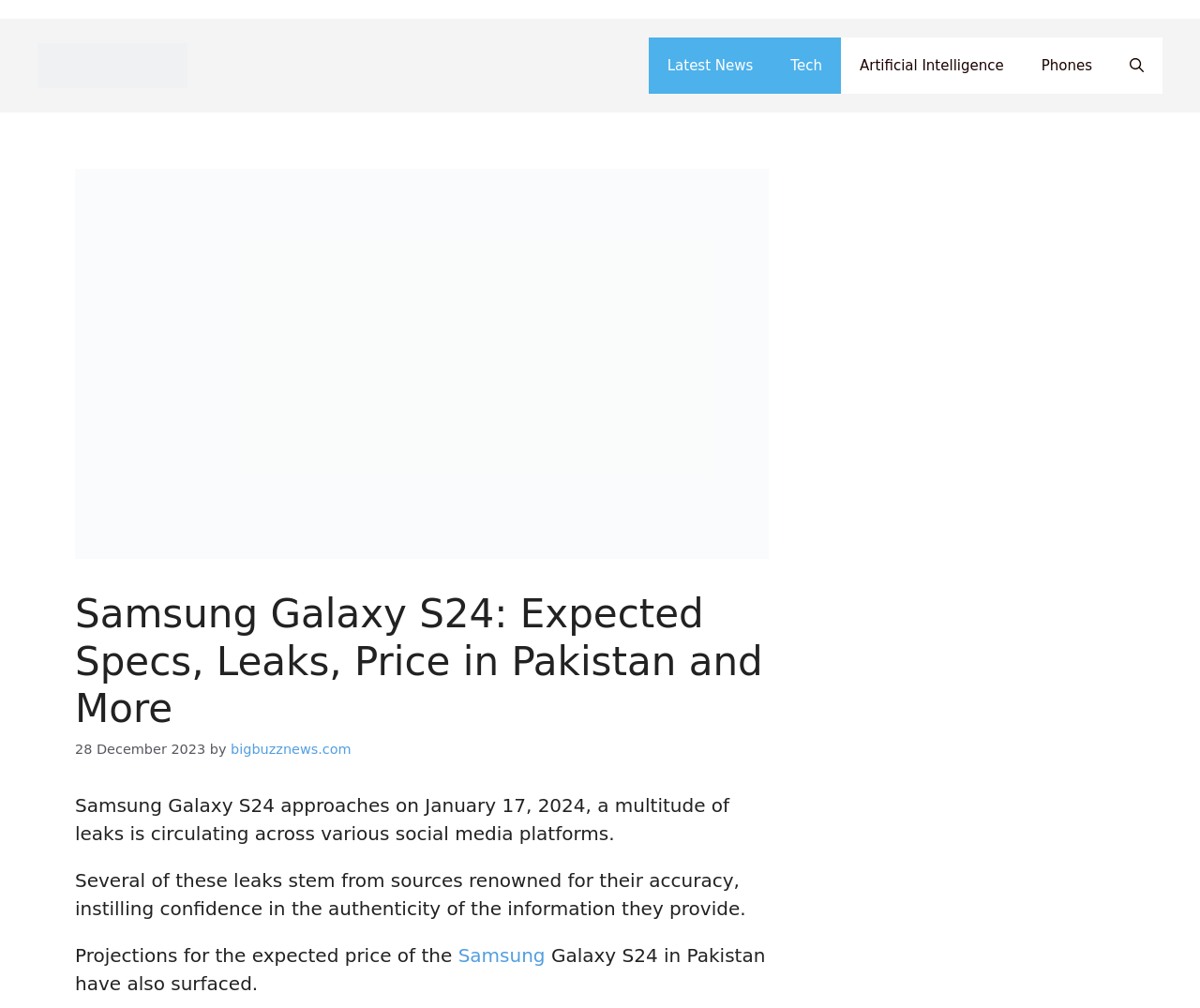Provide the bounding box coordinates for the UI element that is described as: "Artificial Intelligence".

[0.701, 0.037, 0.852, 0.093]